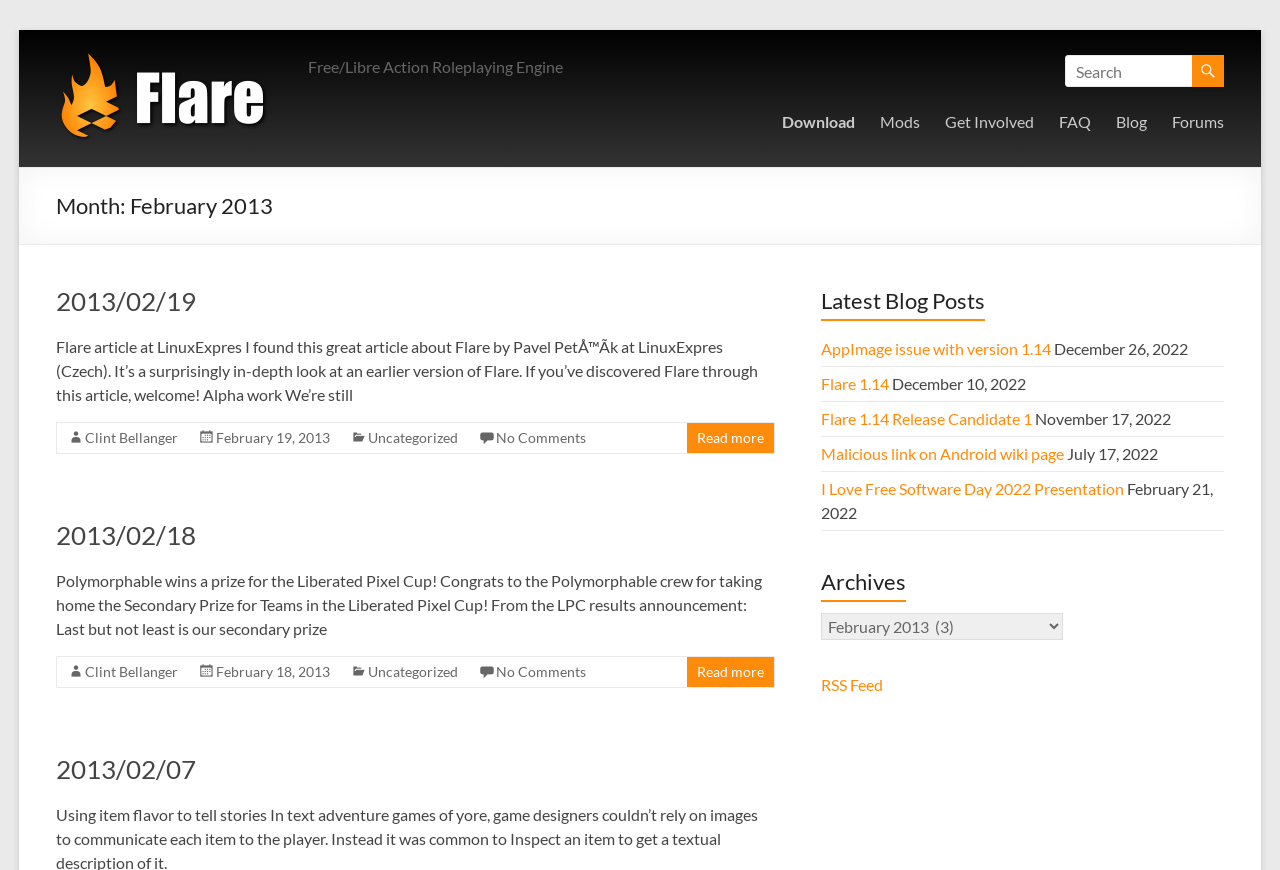Identify the coordinates of the bounding box for the element described below: "Download". Return the coordinates as four float numbers between 0 and 1: [left, top, right, bottom].

[0.611, 0.123, 0.668, 0.157]